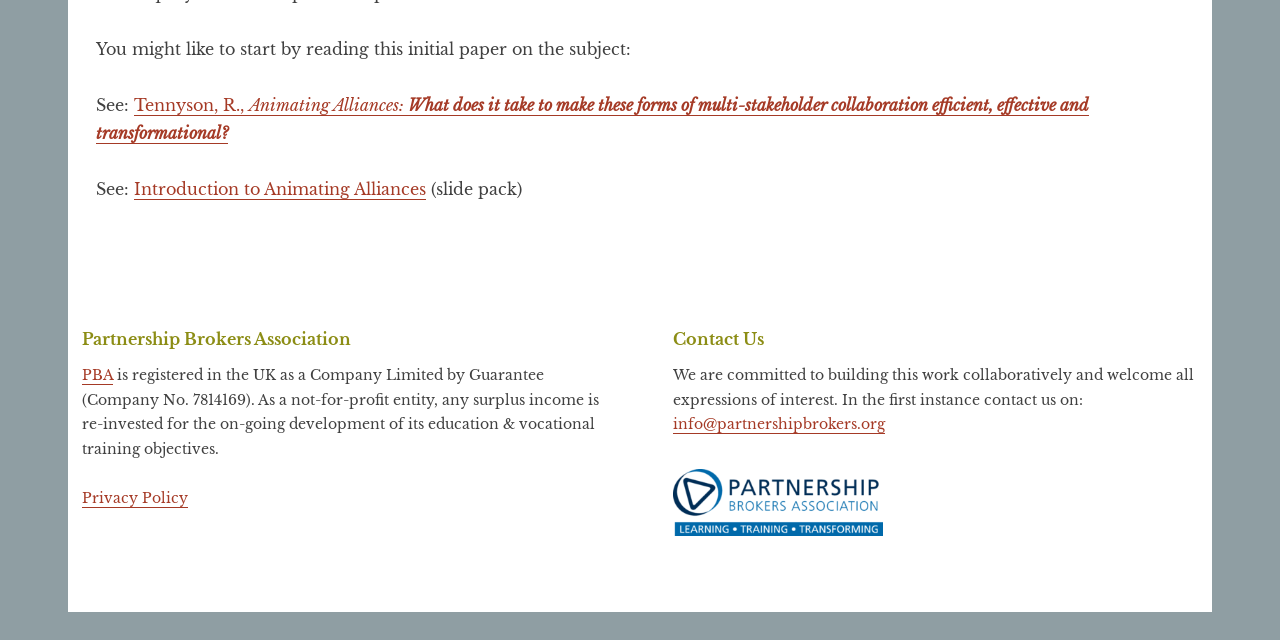Given the element description Introduction to Animating Alliances, specify the bounding box coordinates of the corresponding UI element in the format (top-left x, top-left y, bottom-right x, bottom-right y). All values must be between 0 and 1.

[0.105, 0.279, 0.333, 0.31]